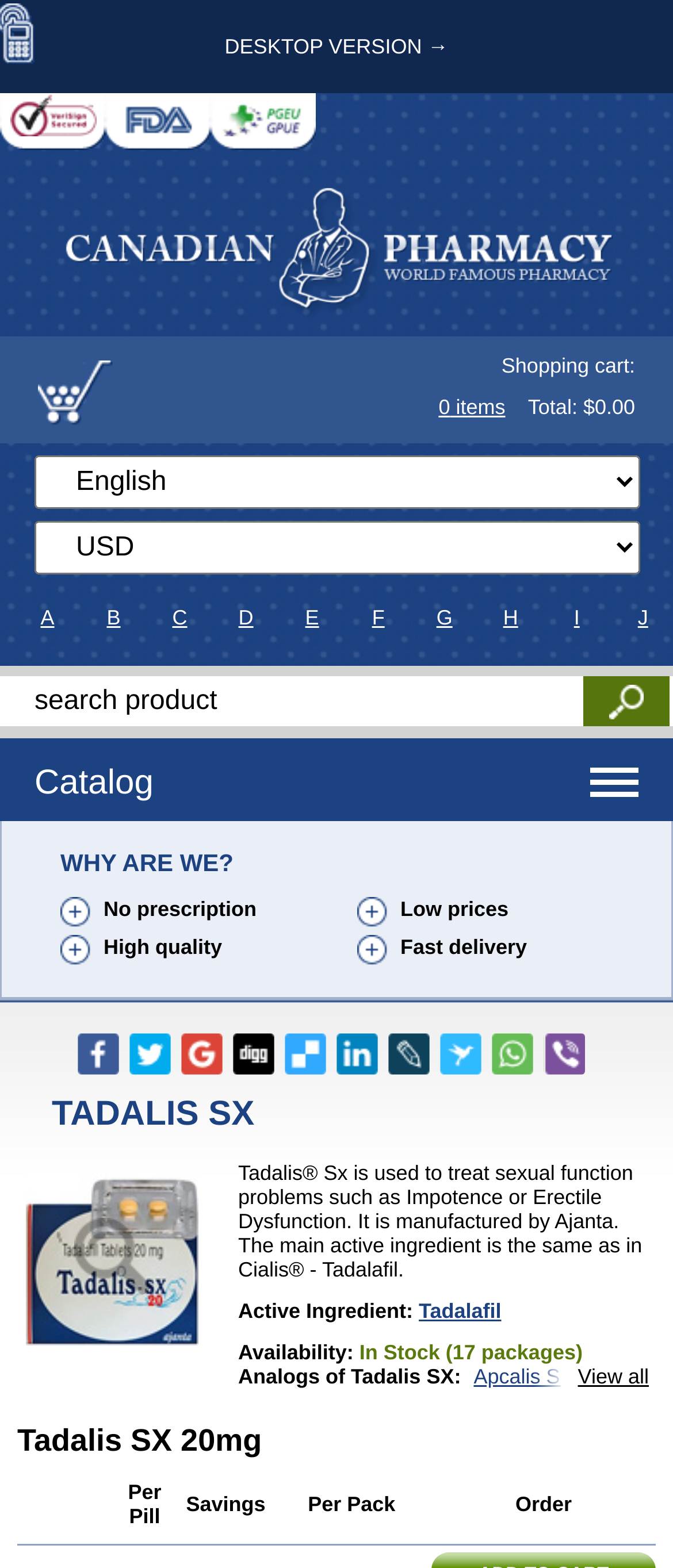Using the element description Cialis Soft, predict the bounding box coordinates for the UI element. Provide the coordinates in (top-left x, top-left y, bottom-right x, bottom-right y) format with values ranging from 0 to 1.

[0.625, 0.224, 0.763, 0.24]